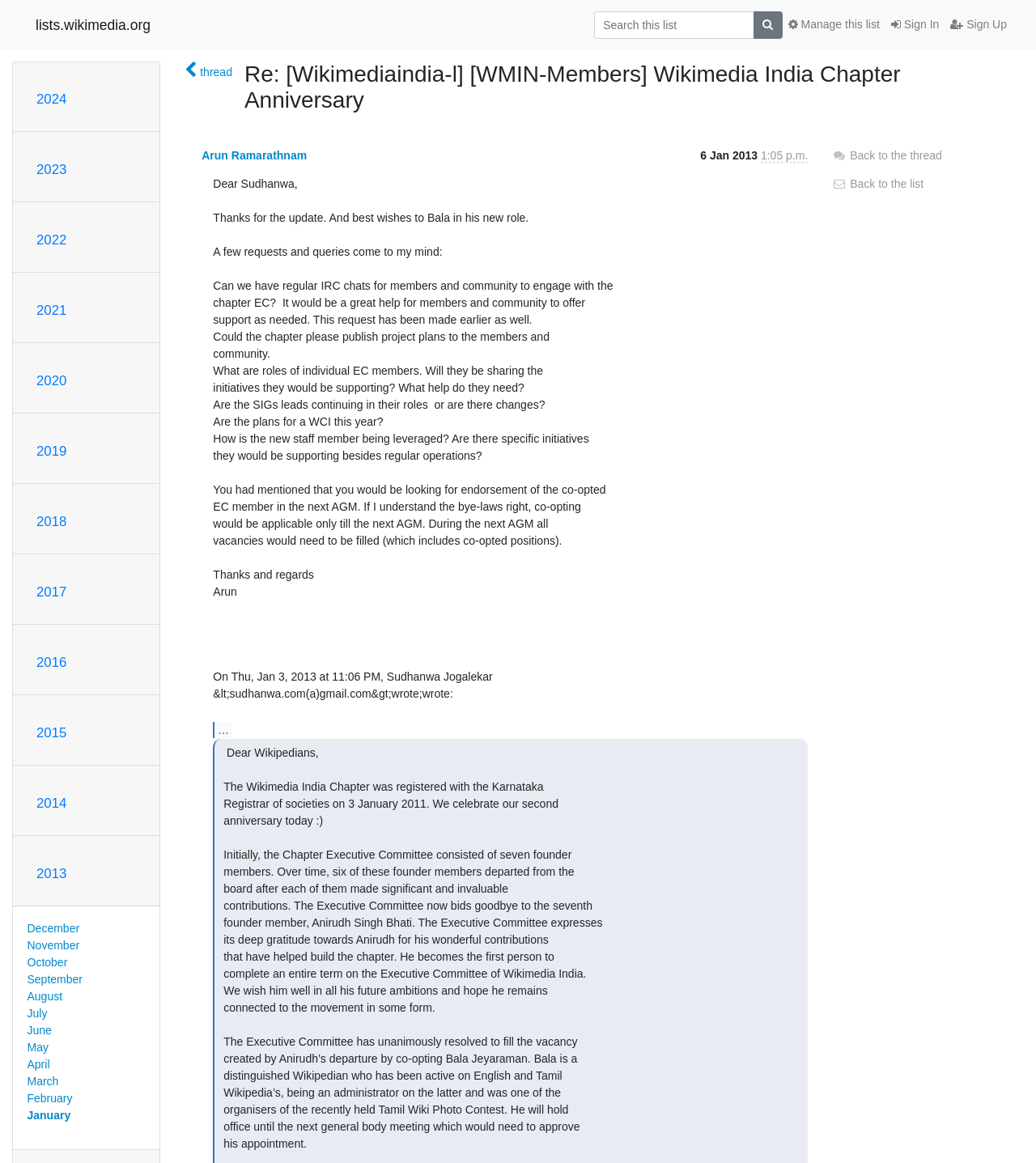Determine the bounding box coordinates of the clickable element necessary to fulfill the instruction: "Back to the thread". Provide the coordinates as four float numbers within the 0 to 1 range, i.e., [left, top, right, bottom].

[0.803, 0.128, 0.909, 0.139]